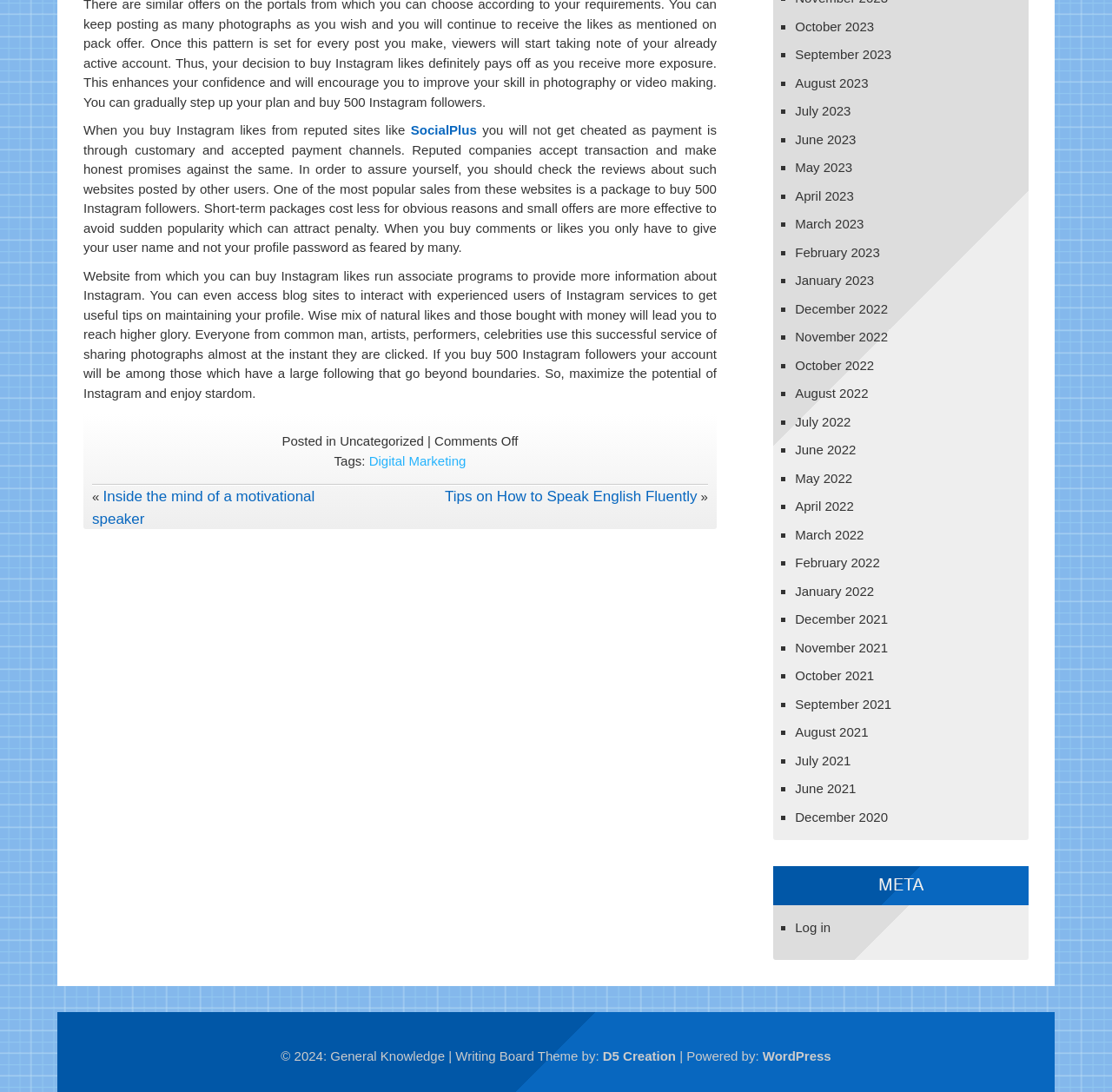Can you find the bounding box coordinates for the UI element given this description: "August 2022"? Provide the coordinates as four float numbers between 0 and 1: [left, top, right, bottom].

[0.715, 0.353, 0.781, 0.367]